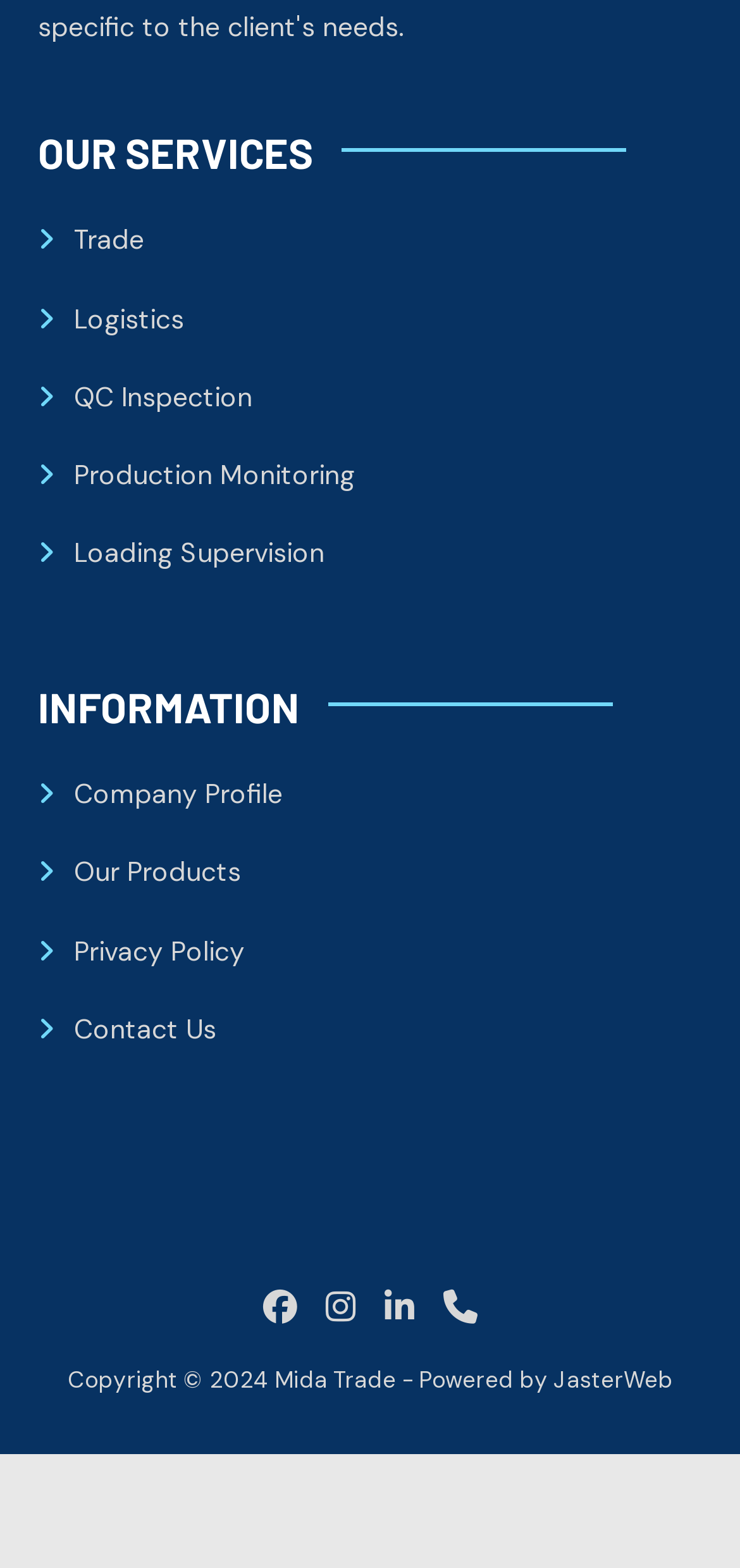What services does Mida Trade offer?
Based on the image content, provide your answer in one word or a short phrase.

Trade, Logistics, QC Inspection, etc.